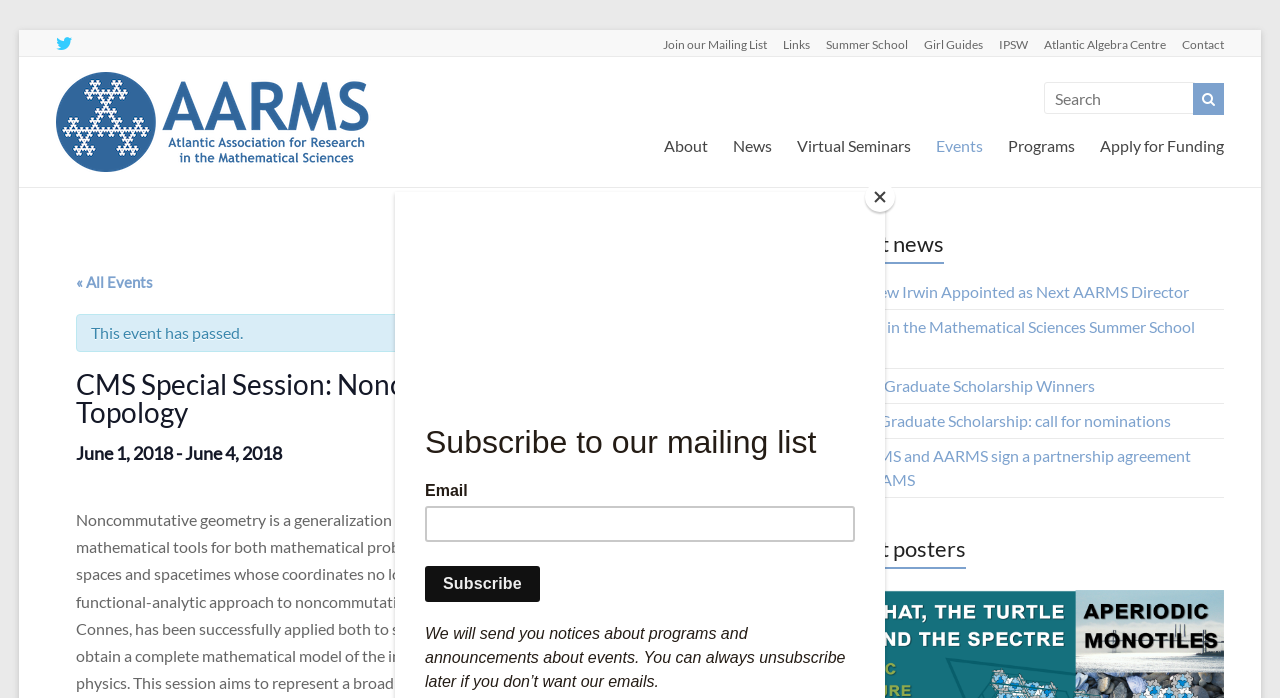Use a single word or phrase to answer the question:
What is the date range of the special session?

June 1, 2018 - June 4, 2018